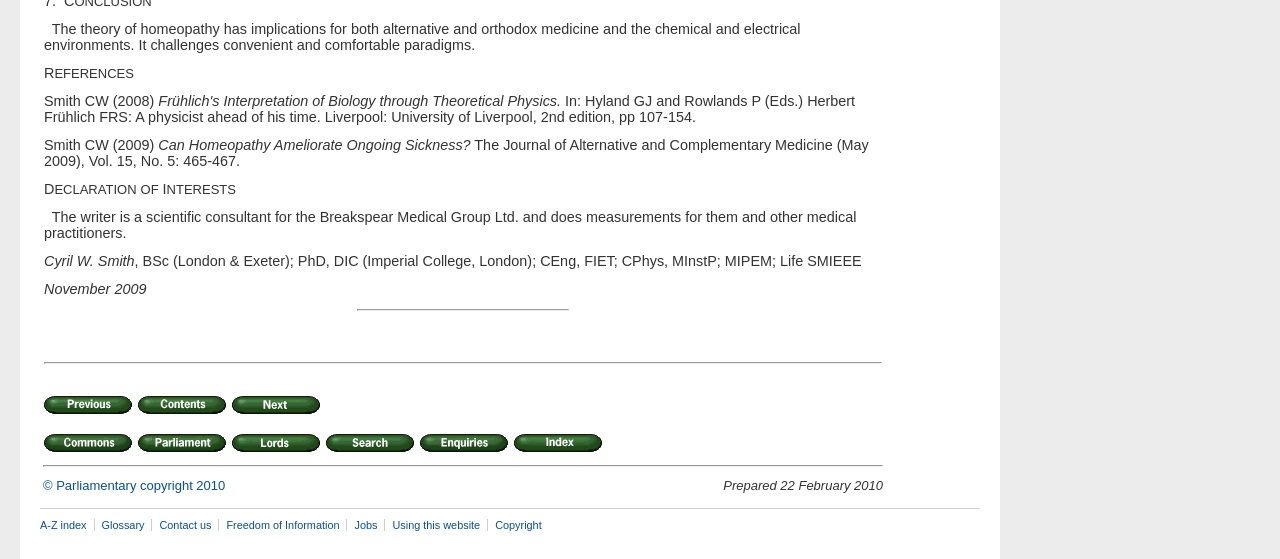Determine the bounding box for the UI element described here: "Jobs".

[0.271, 0.929, 0.3, 0.951]